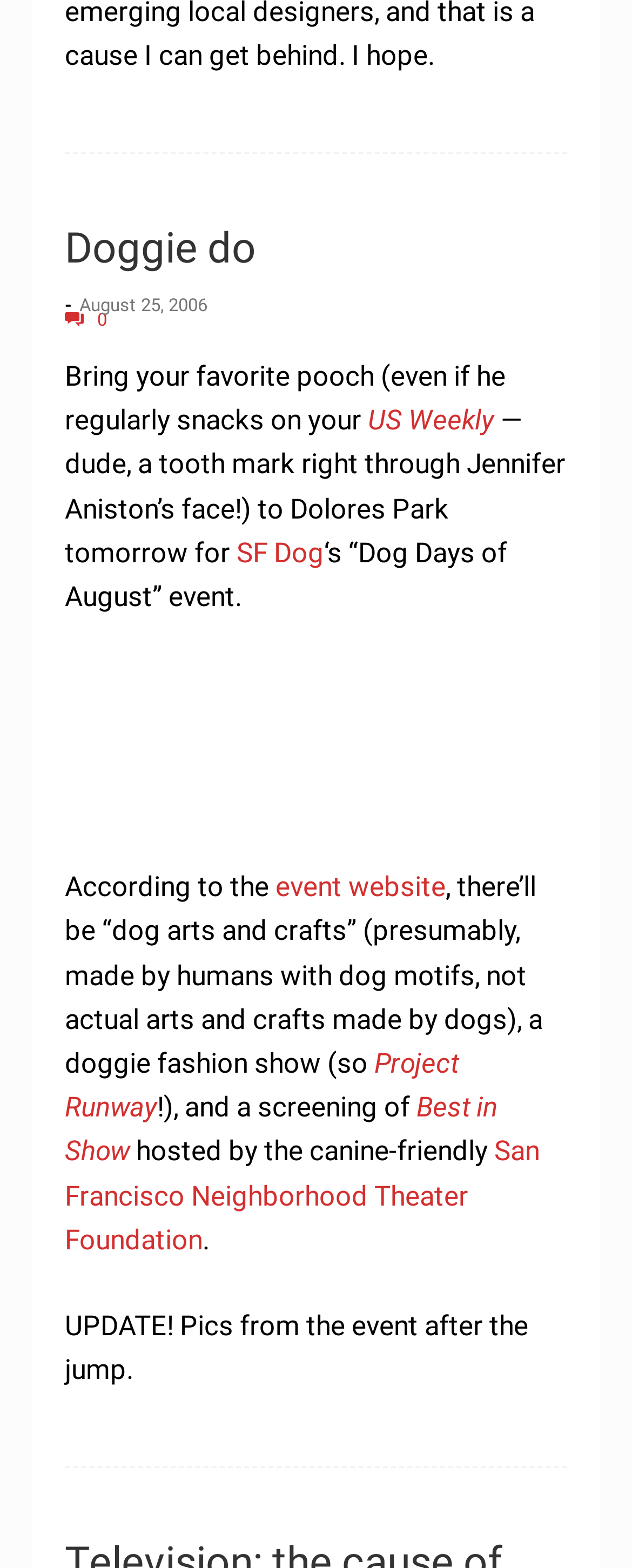Identify the bounding box coordinates of the region I need to click to complete this instruction: "Click on the link to Dolores Park event".

[0.103, 0.197, 0.169, 0.211]